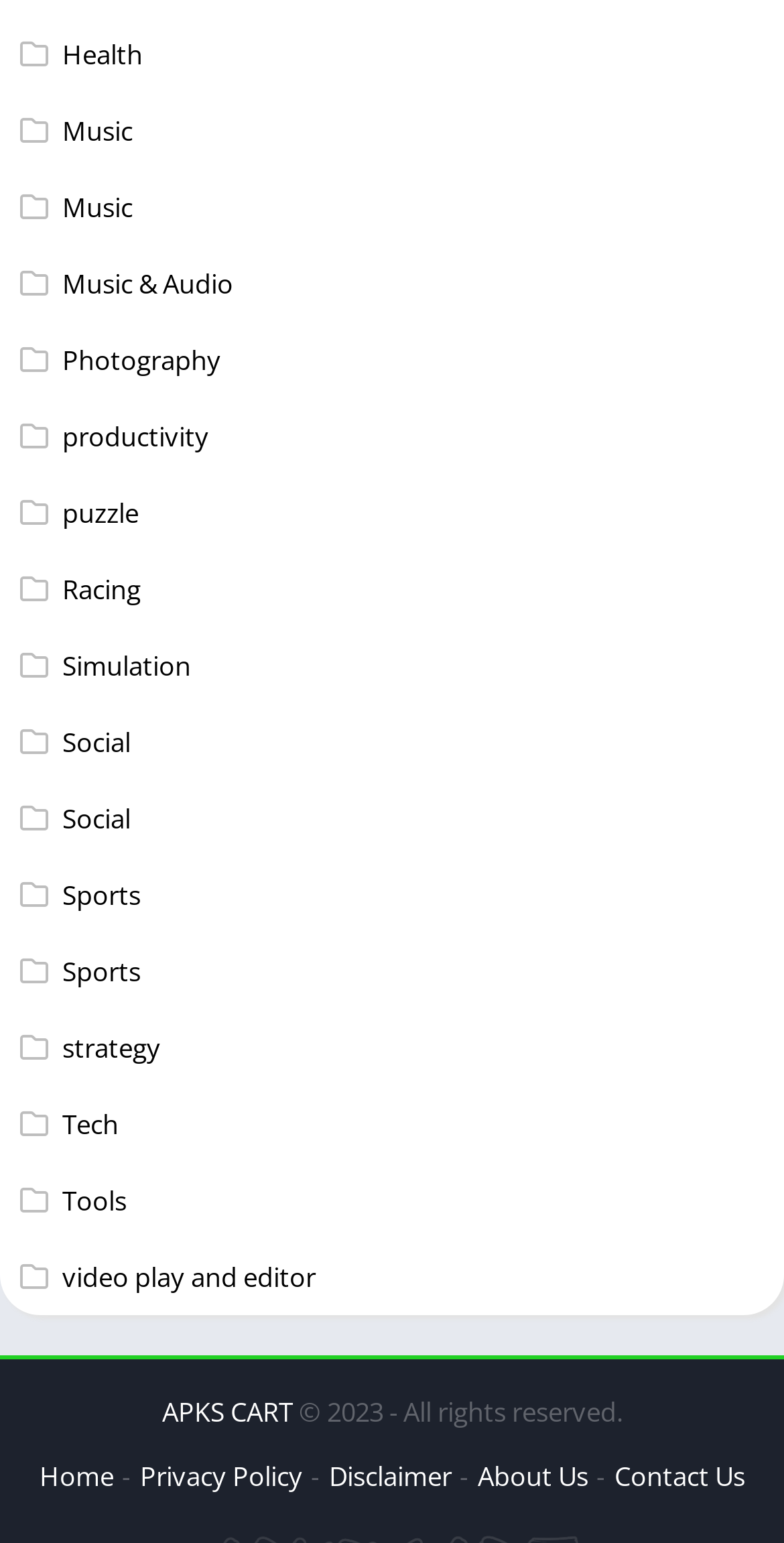Please determine the bounding box coordinates for the element that should be clicked to follow these instructions: "Read Disclaimer".

[0.419, 0.945, 0.576, 0.968]